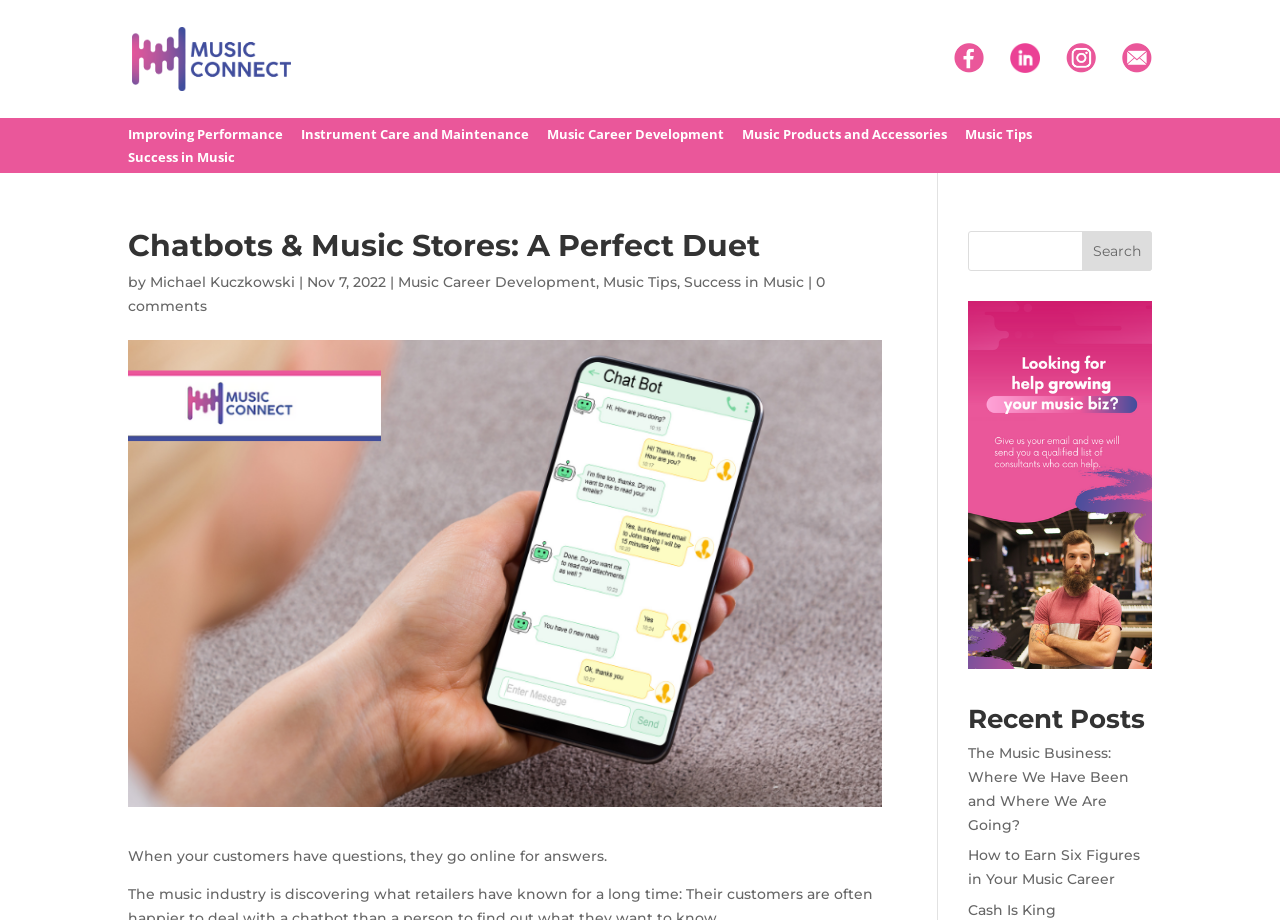Based on the image, please elaborate on the answer to the following question:
How many social media links are there at the top of the page?

I counted the number of social media links at the top of the page, which are represented by small icons and have no text.